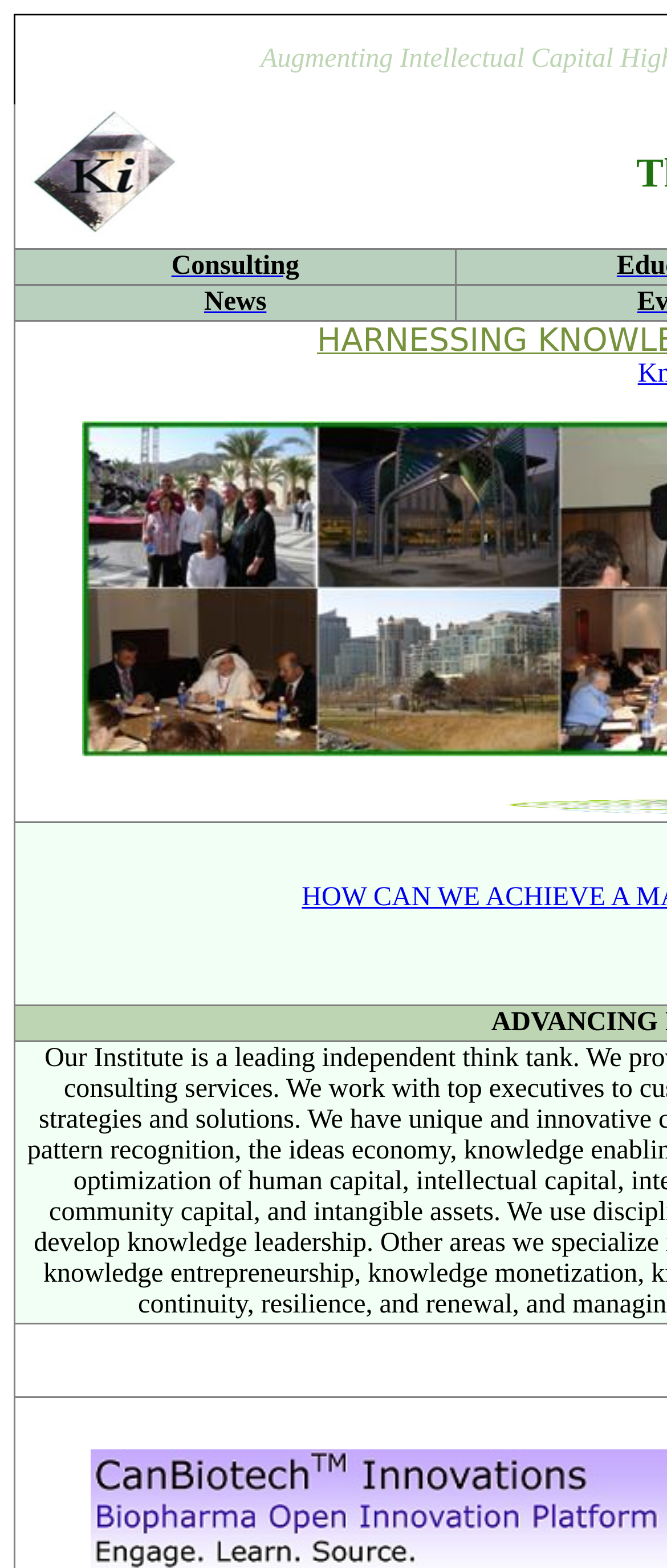What is the purpose of the image?
Answer the question in as much detail as possible.

The image element is a child of the first gridcell, and it does not contain any descriptive text. Therefore, I infer that the image is used for decorative purposes, possibly as a logo or icon.